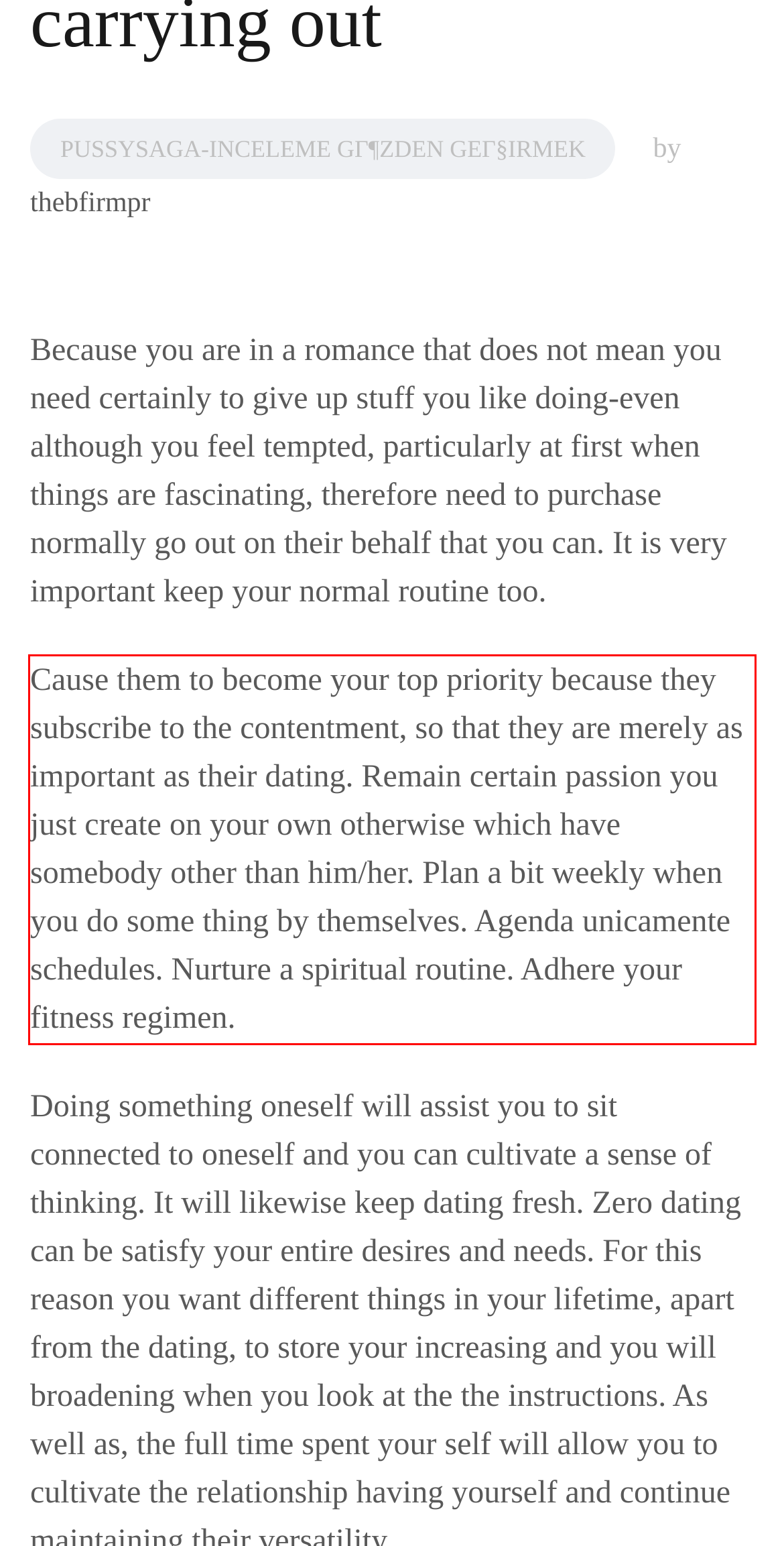Please examine the screenshot of the webpage and read the text present within the red rectangle bounding box.

Cause them to become your top priority because they subscribe to the contentment, so that they are merely as important as their dating. Remain certain passion you just create on your own otherwise which have somebody other than him/her. Plan a bit weekly when you do some thing by themselves. Agenda unicamente schedules. Nurture a spiritual routine. Adhere your fitness regimen.